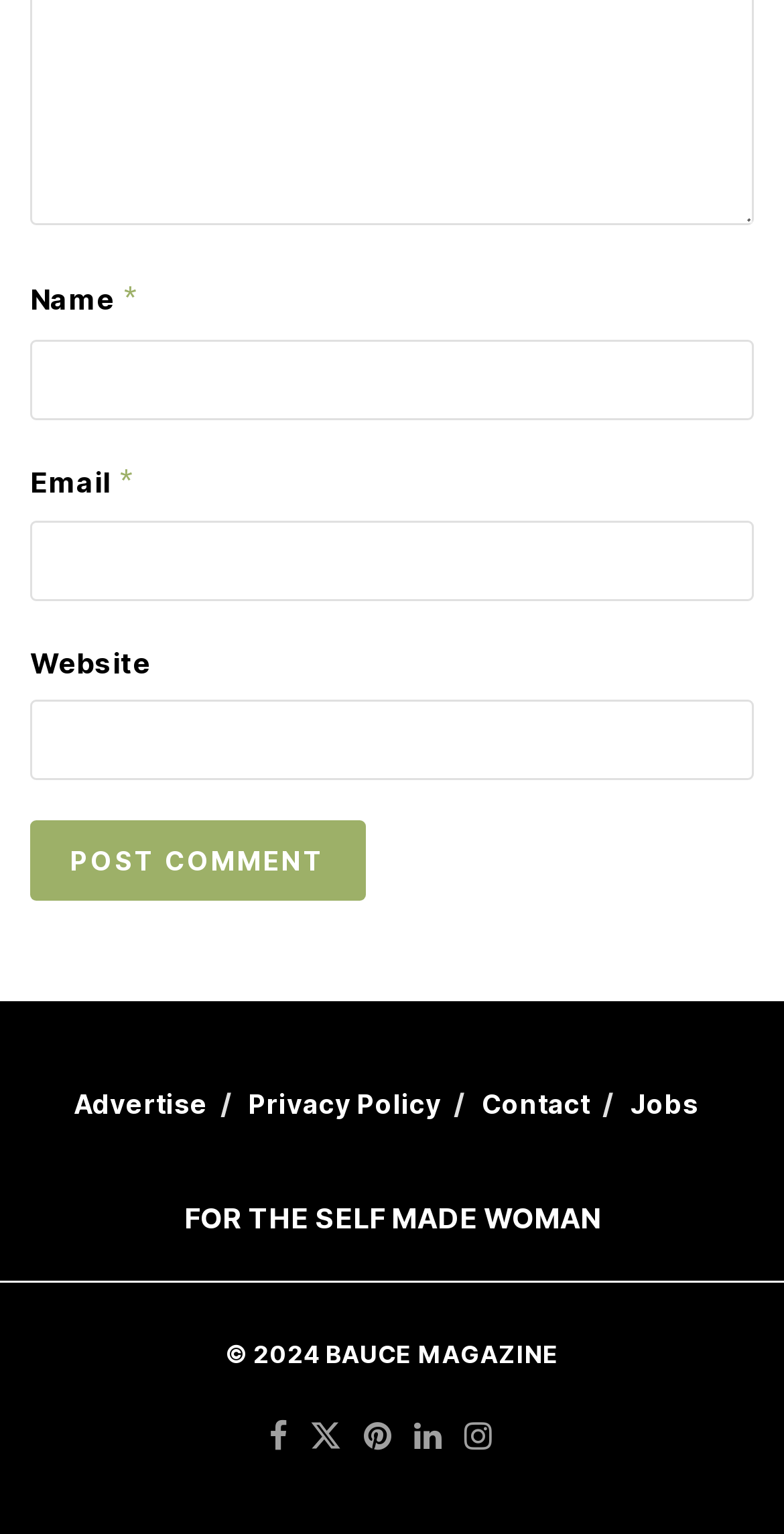Please give a one-word or short phrase response to the following question: 
What type of content is this webpage related to?

Women's magazine